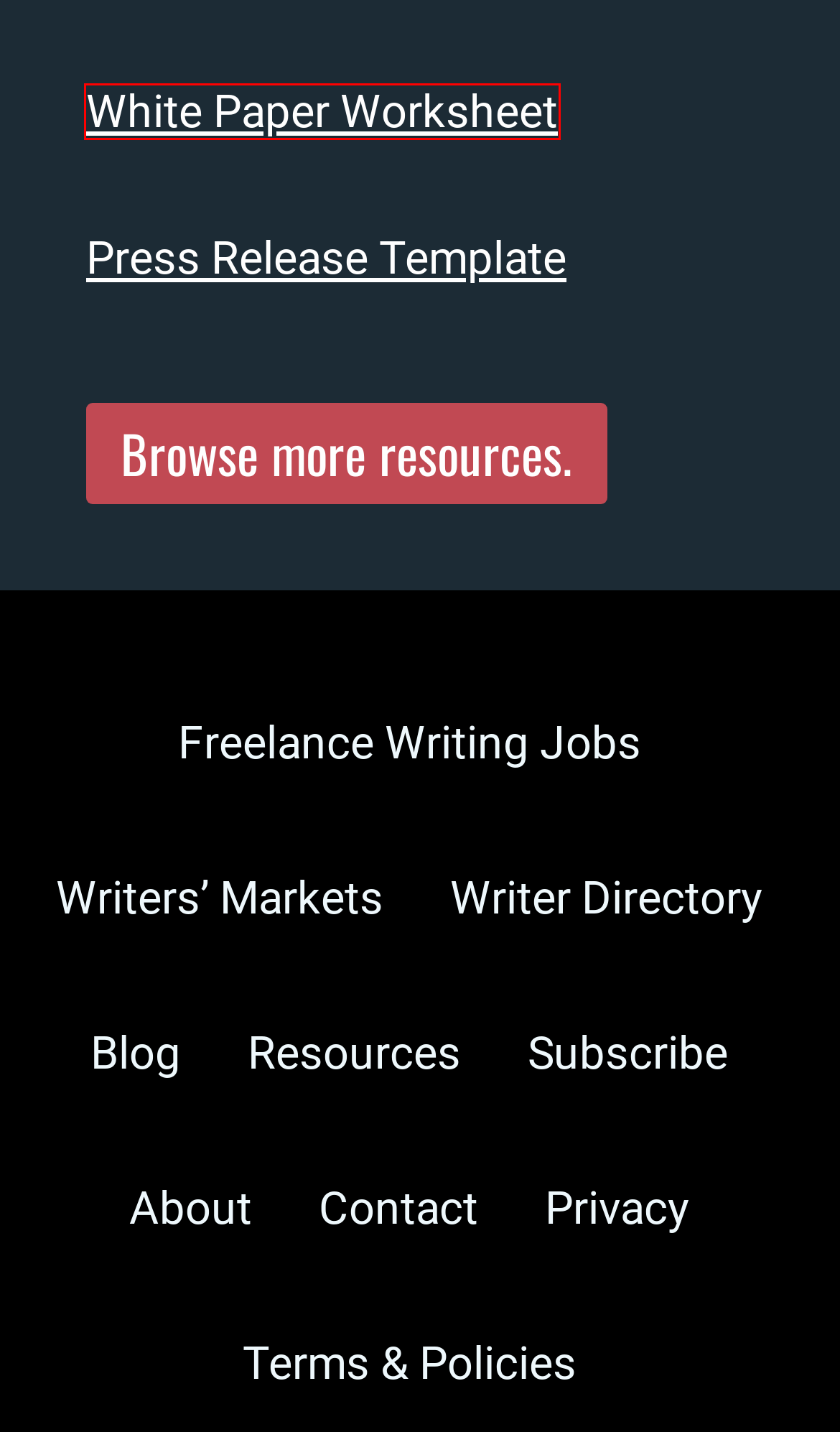You have a screenshot of a webpage with a red bounding box highlighting a UI element. Your task is to select the best webpage description that corresponds to the new webpage after clicking the element. Here are the descriptions:
A. All Indie Writers: Legal and Policies
B. White Paper Worksheet for Freelance Writers | All Freelance Writing
C. Resources for Freelance Writers | All Freelance Writing
D. Contact All Freelance Writing
E. About All Freelance Writing - Freelance Writing Tips, Gigs, & More
F. Negative & Black Hat SEO: What Freelance Writers Need to Know
G. All Freelance Writing Podcast | All Freelance Writing
H. Freelance Writing Articles - All Freelance Writing

B